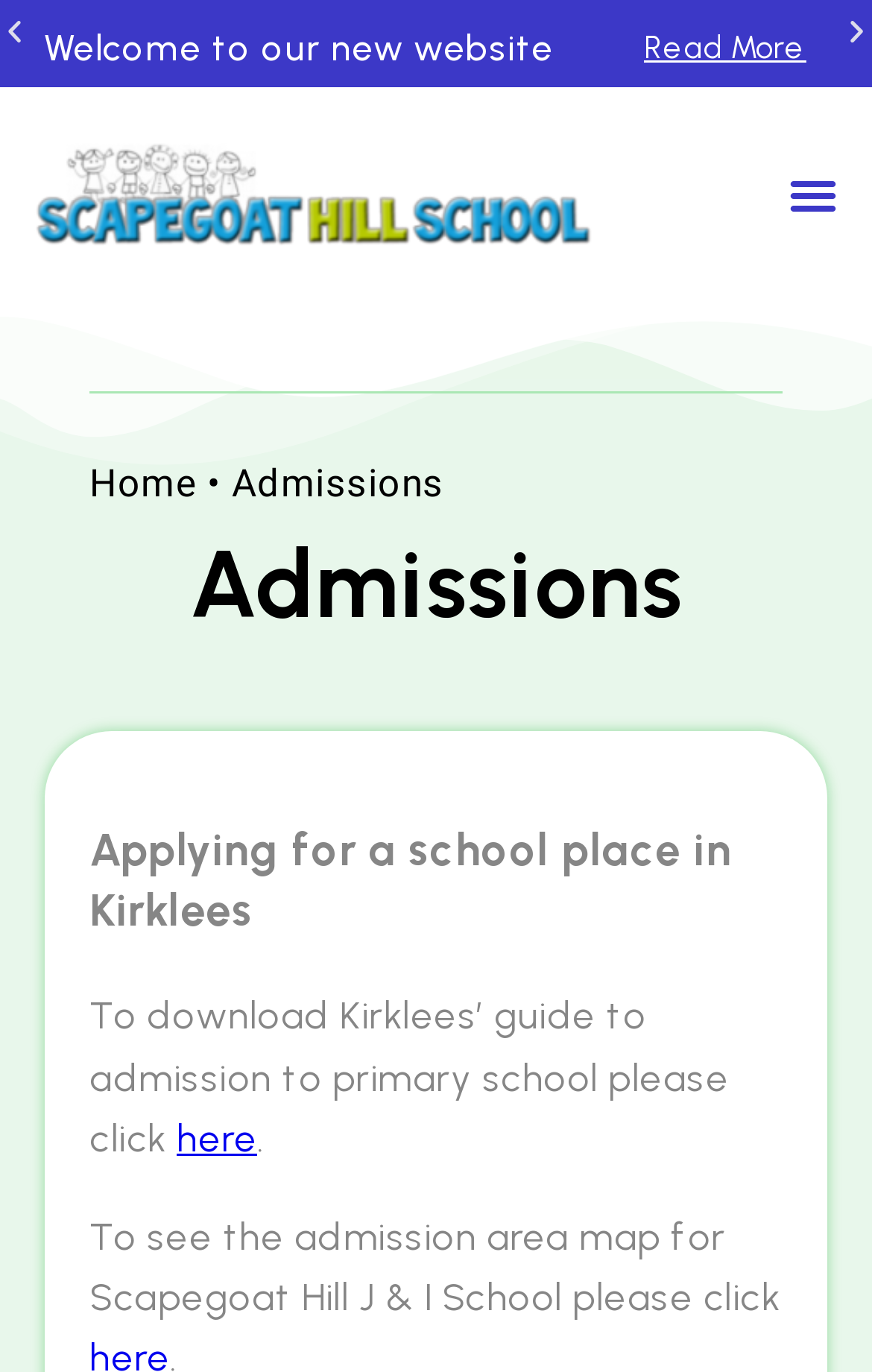How can I access the admission area map? Please answer the question using a single word or phrase based on the image.

Click on the link